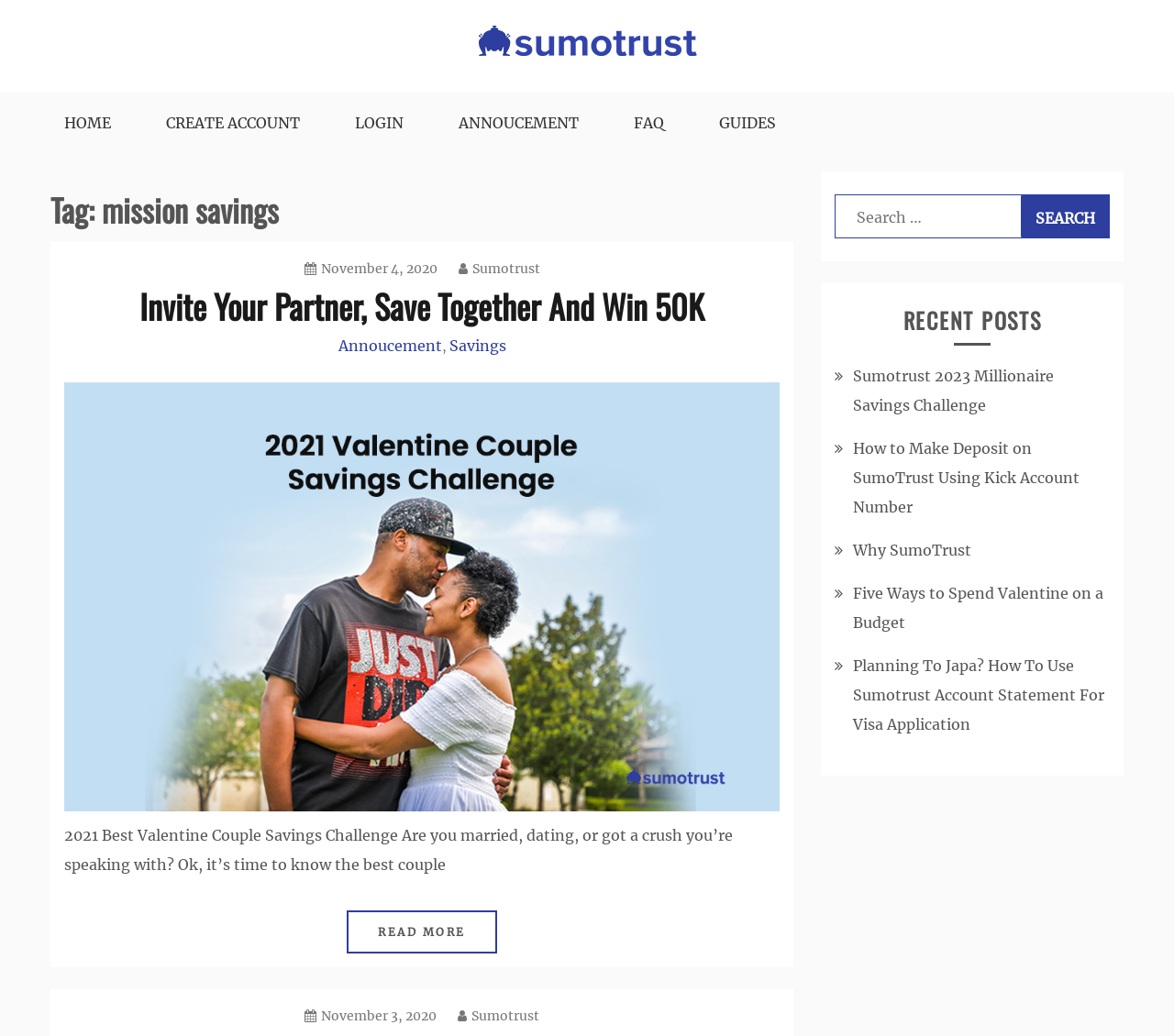Please determine the bounding box coordinates of the element to click in order to execute the following instruction: "click on HOME". The coordinates should be four float numbers between 0 and 1, specified as [left, top, right, bottom].

[0.055, 0.089, 0.095, 0.148]